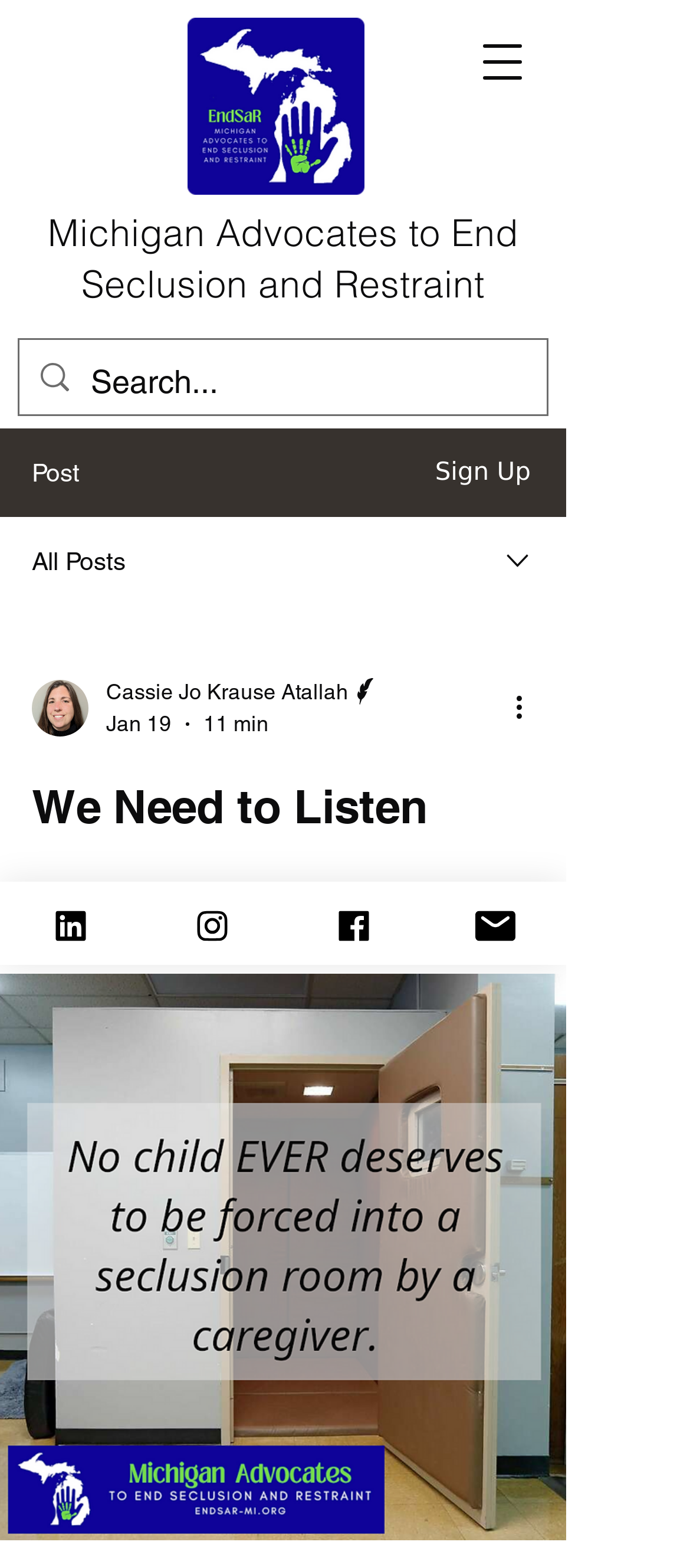Refer to the image and provide an in-depth answer to the question:
Is there an image of a writer?

I found an image of a writer's picture next to the writer's name 'Cassie Jo Krause Atallah', which indicates that the webpage displays images of writers or authors.